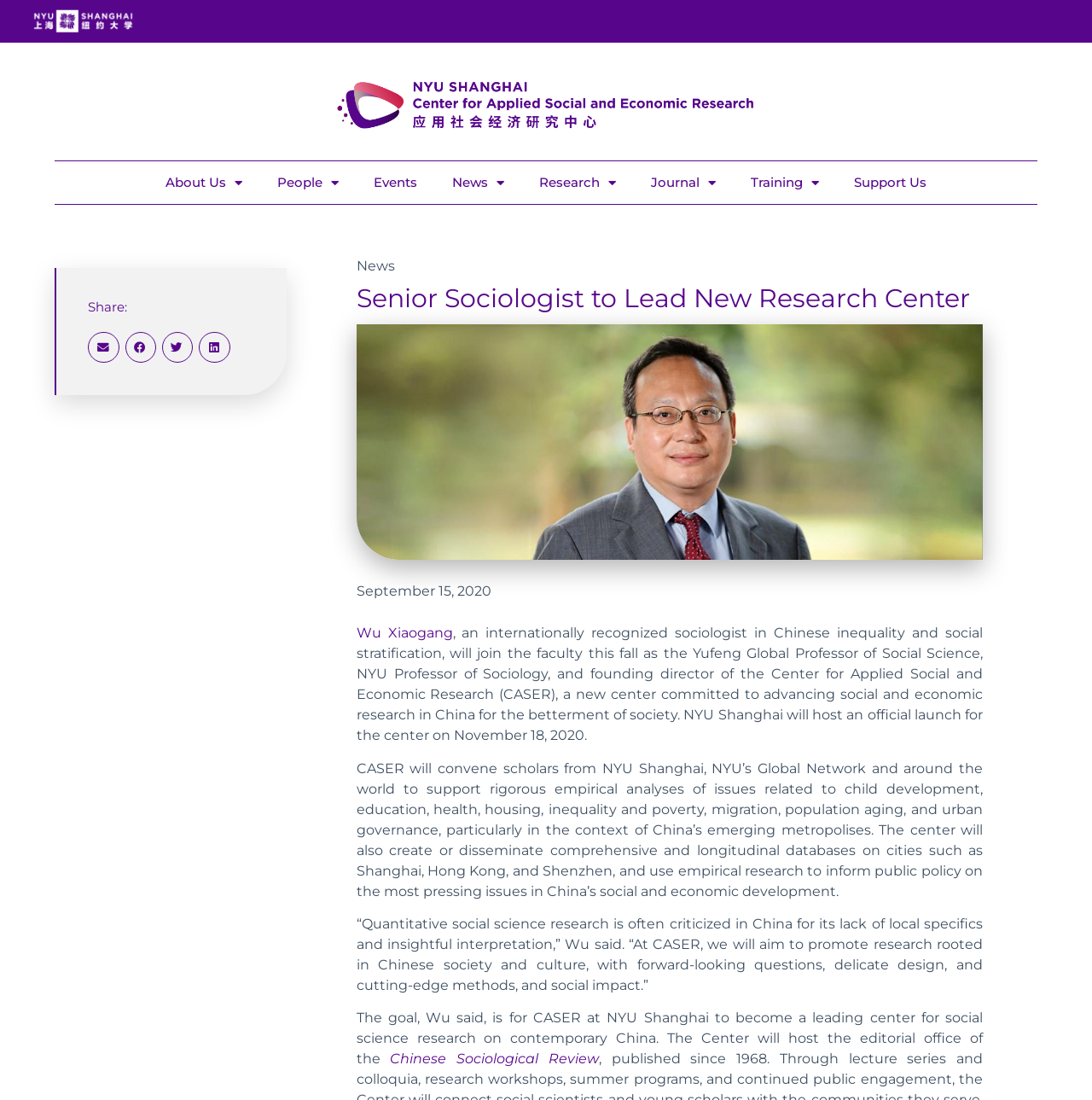What is the name of the journal whose editorial office will be hosted by CASER?
Answer the question with a single word or phrase by looking at the picture.

Chinese Sociological Review